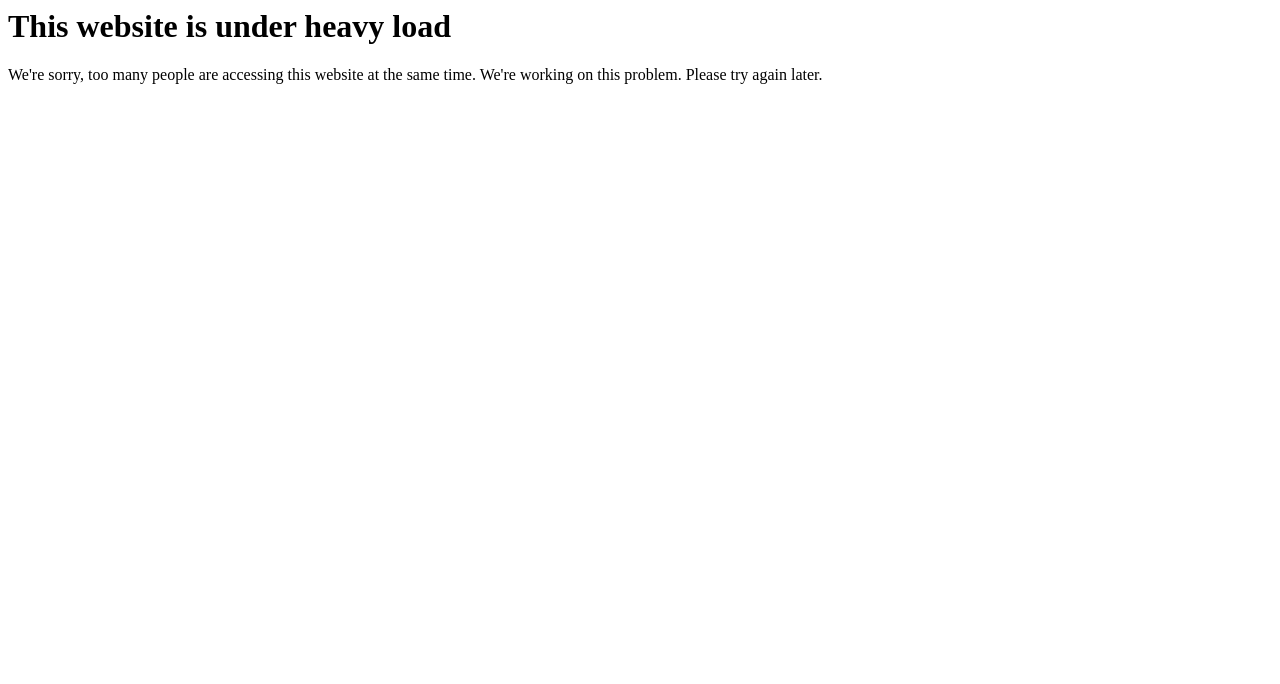Extract the heading text from the webpage.

This website is under heavy load